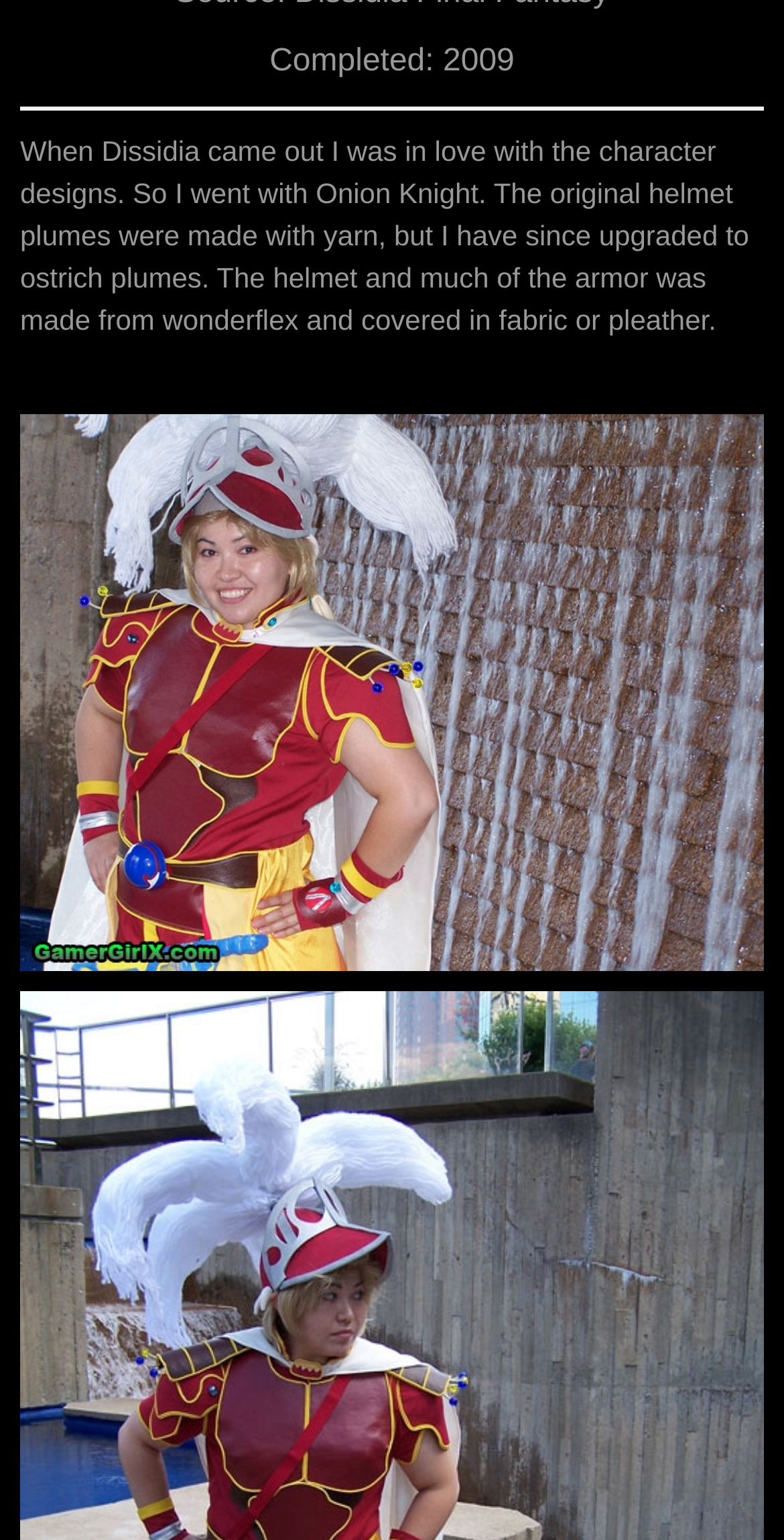Based on the element description, predict the bounding box coordinates (top-left x, top-left y, bottom-right x, bottom-right y) for the UI element in the screenshot: title="Otakon 2009"

[0.026, 0.438, 0.974, 0.458]